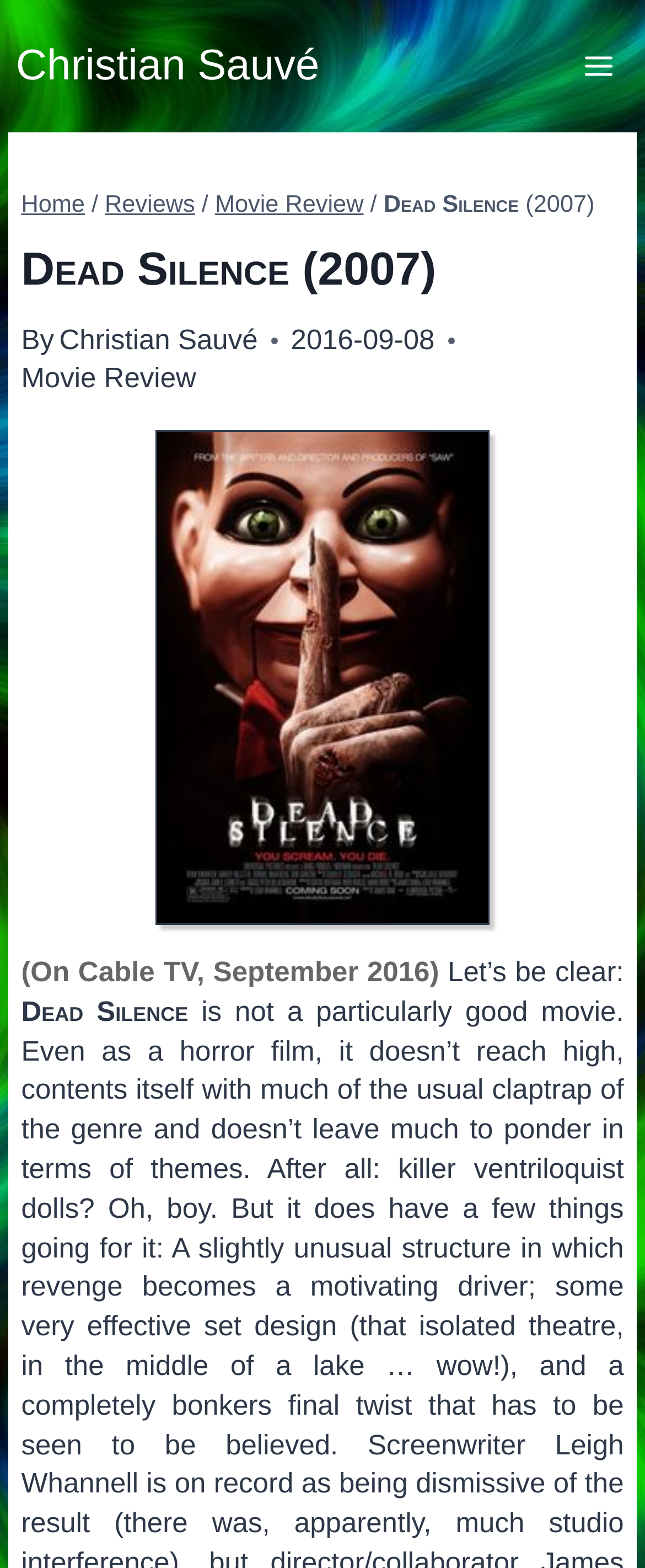Identify and provide the main heading of the webpage.

Dead Silence (2007)